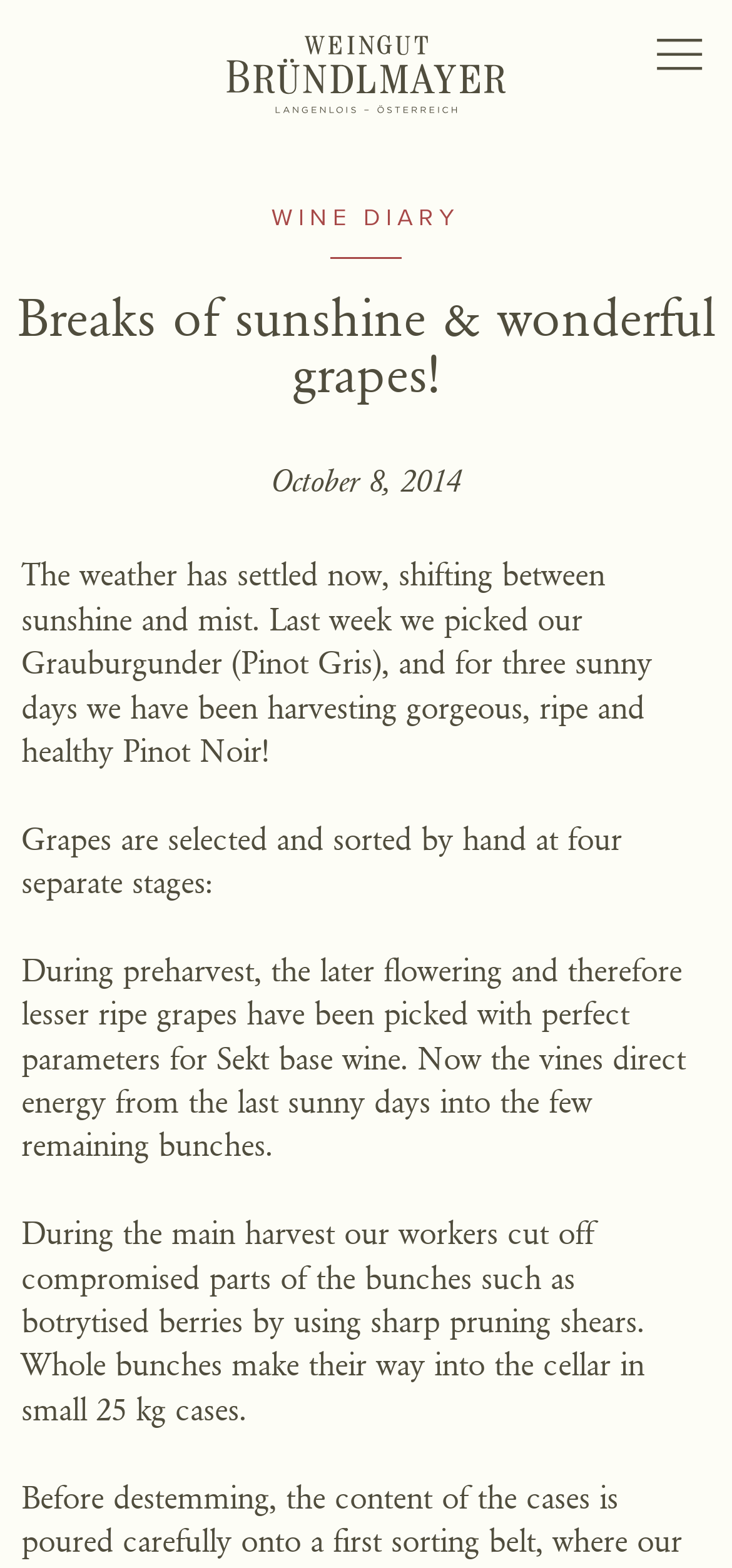Locate the bounding box coordinates of the clickable area to execute the instruction: "Search for something". Provide the coordinates as four float numbers between 0 and 1, represented as [left, top, right, bottom].

[0.08, 0.022, 0.232, 0.048]